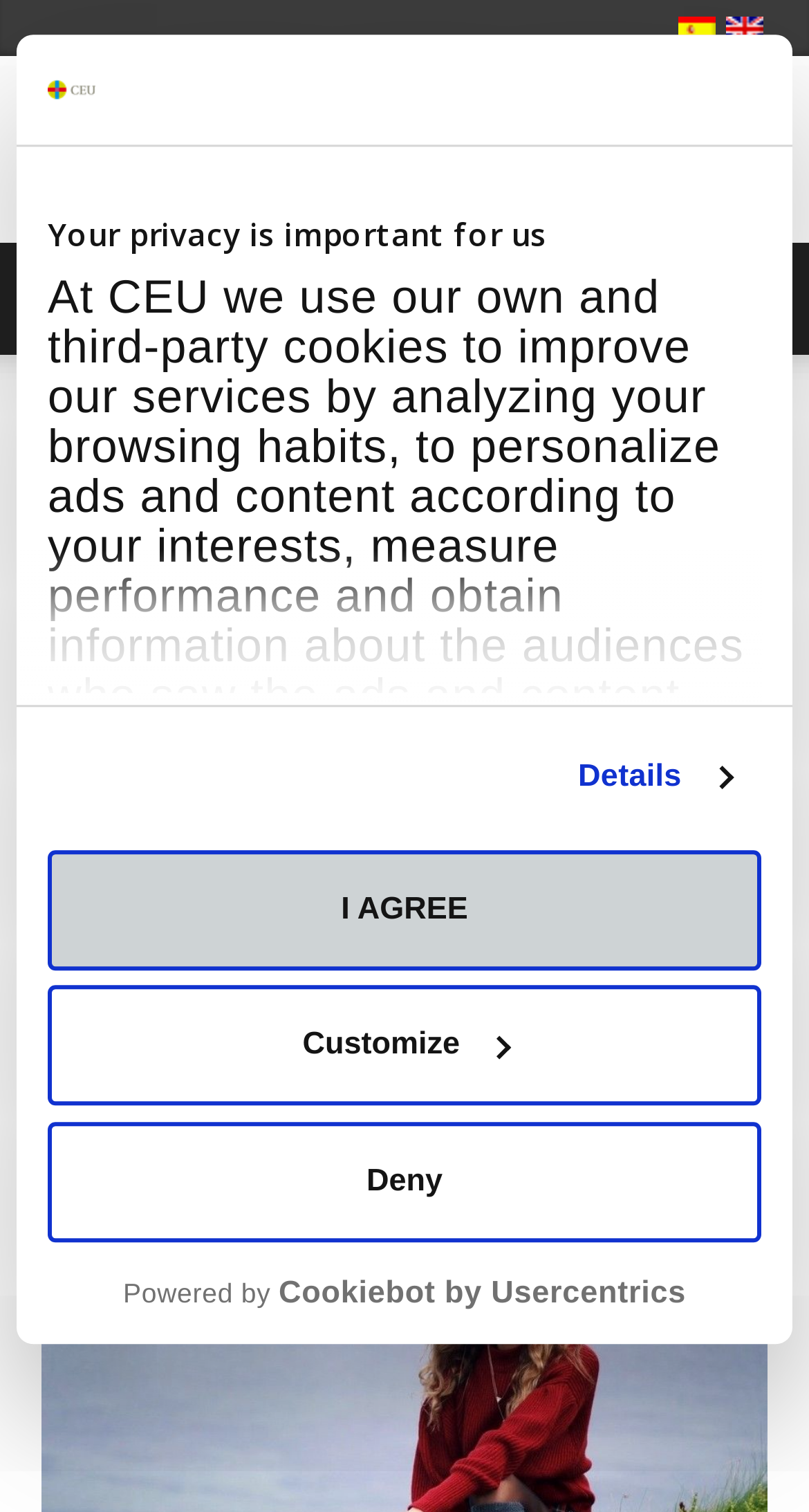Please analyze the image and give a detailed answer to the question:
Where did the author study during the first semester of her fourth year?

The author mentions that 'I went there during the first semester of my fourth year' referring to NUI Galway, which is her host university.